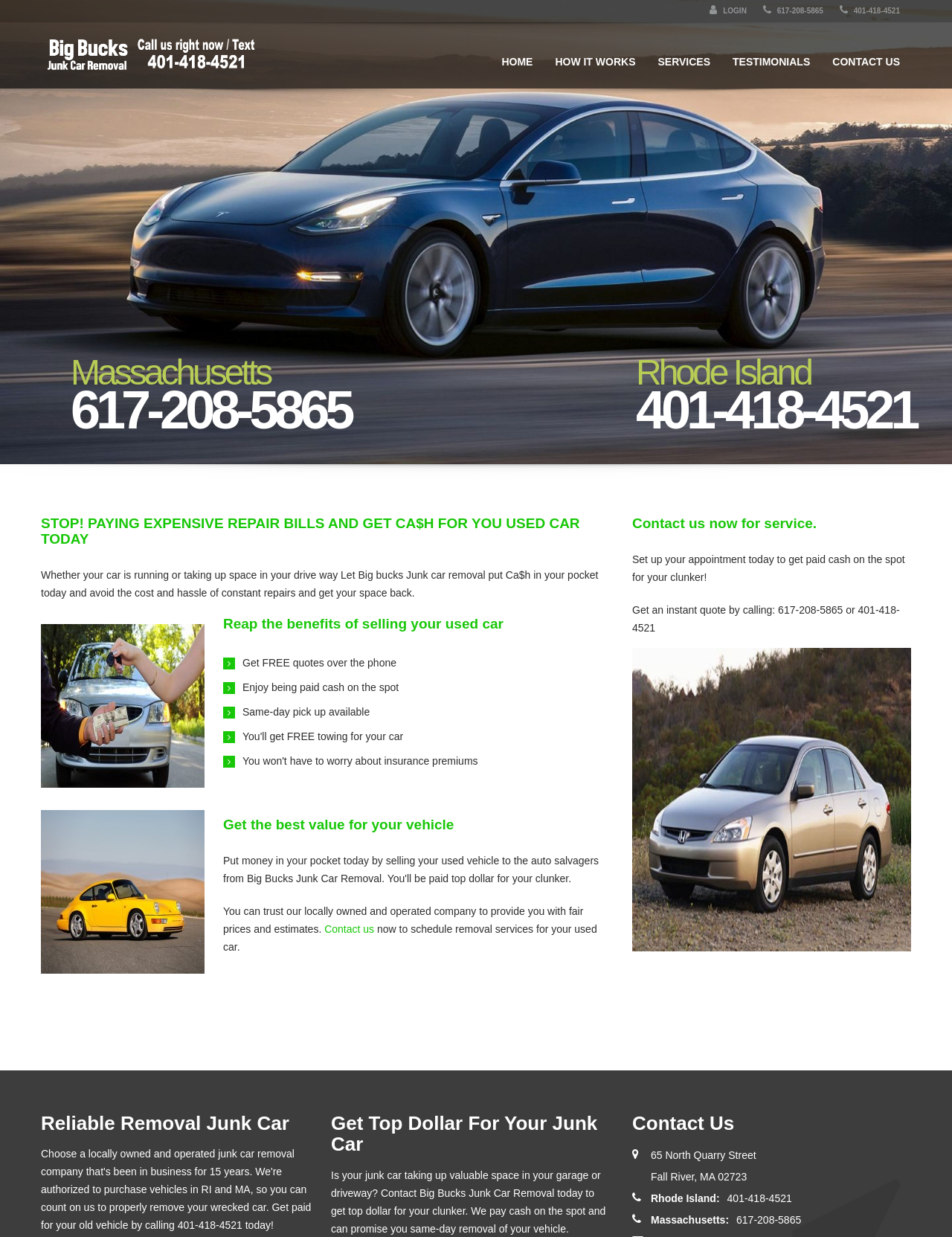What is the phone number for Massachusetts?
Using the information from the image, give a concise answer in one word or a short phrase.

617-208-5865